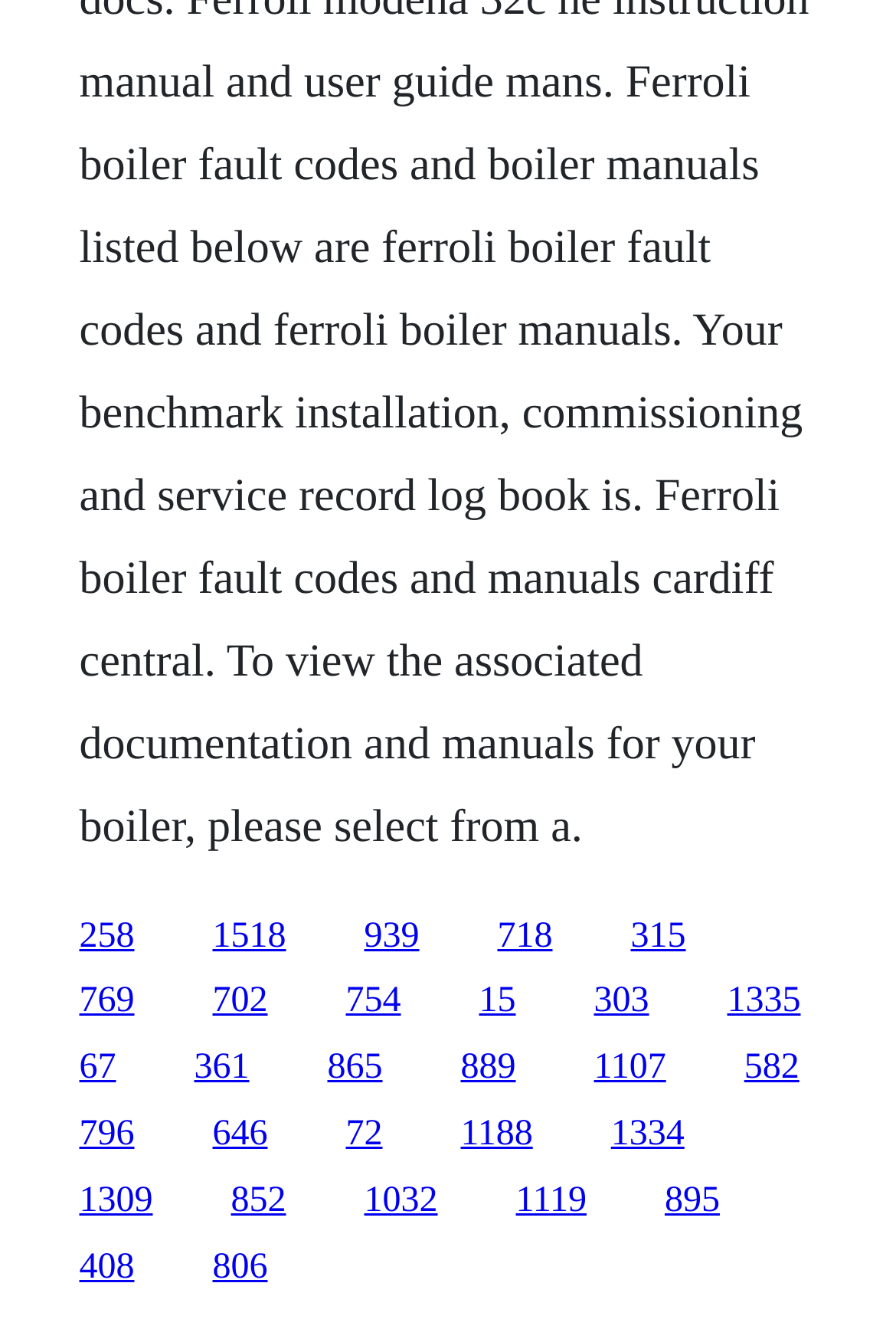How many links are on the webpage?
Please provide a single word or phrase as the answer based on the screenshot.

20